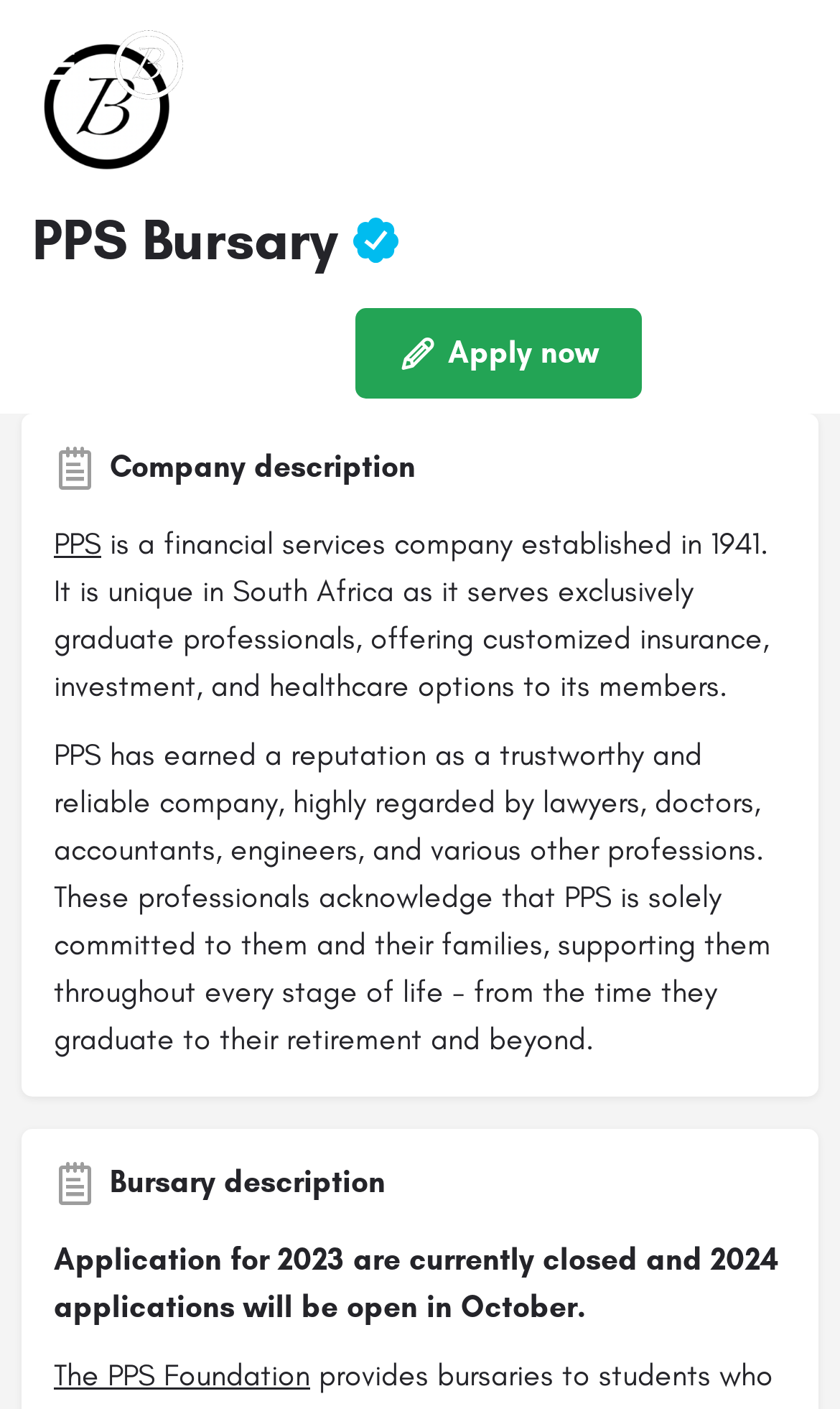Predict the bounding box of the UI element based on the description: "Menu". The coordinates should be four float numbers between 0 and 1, formatted as [left, top, right, bottom].

None